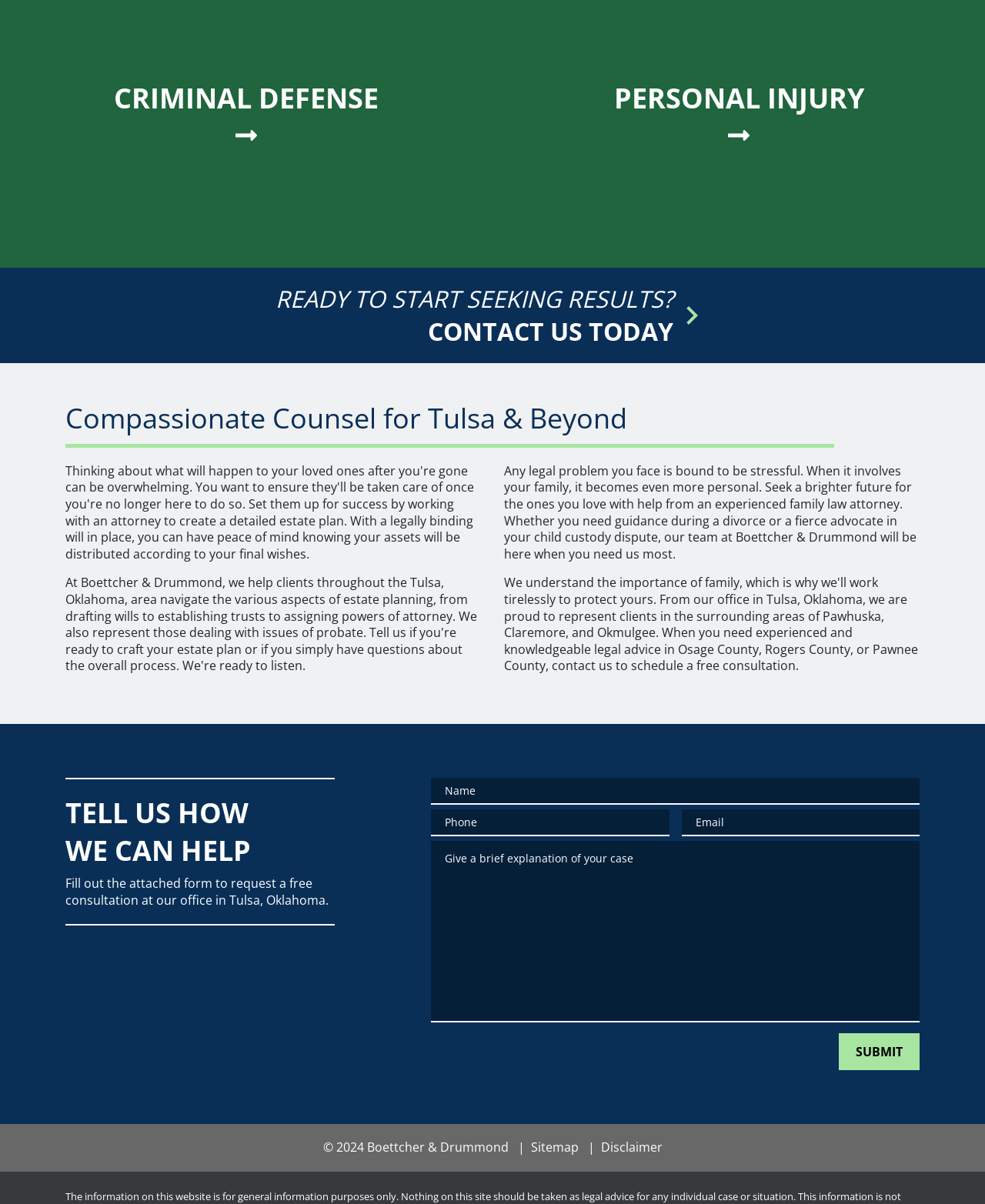What is the purpose of the form on the webpage?
Answer the question with a single word or phrase derived from the image.

Request a free consultation